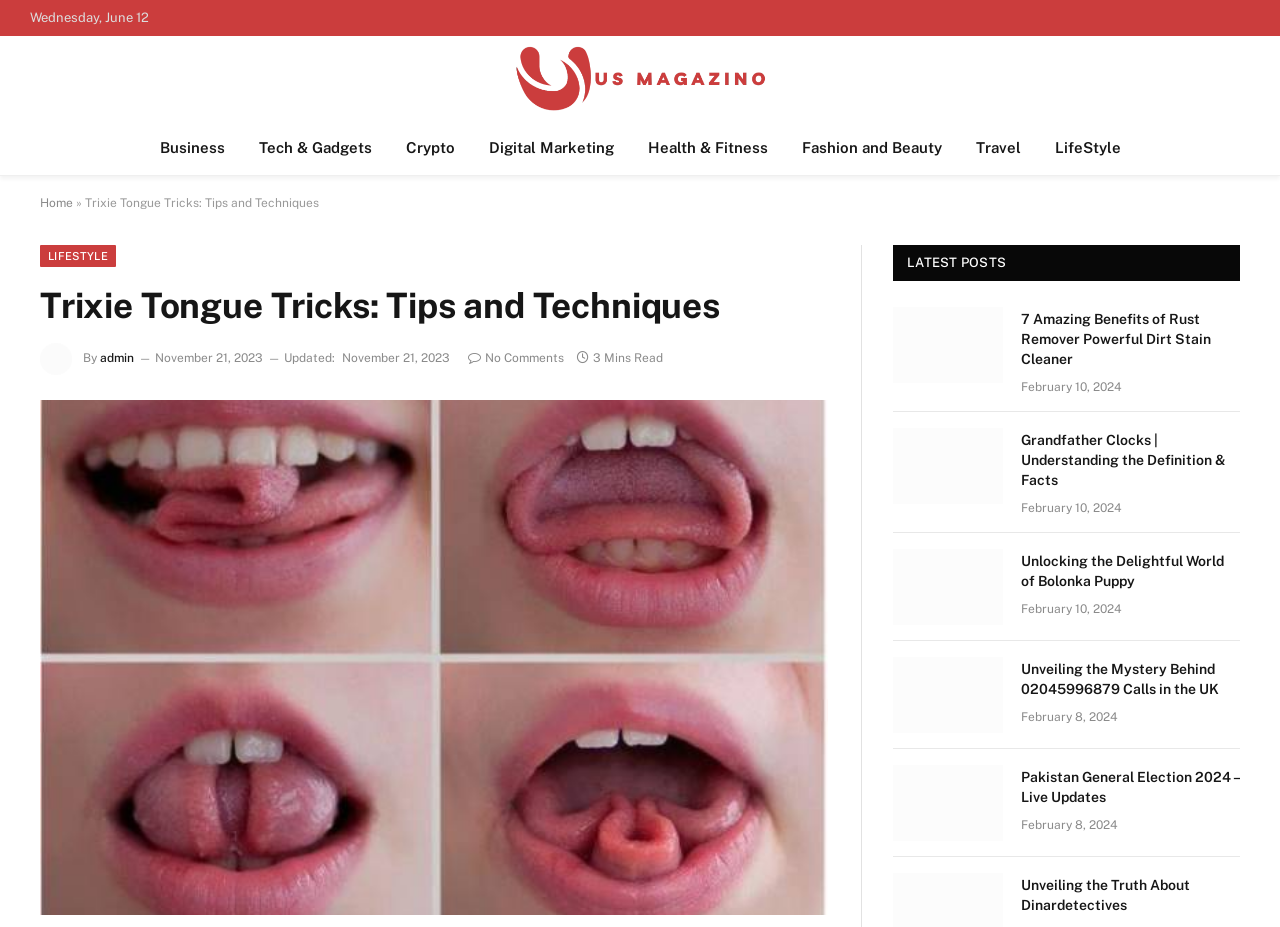Can you provide the bounding box coordinates for the element that should be clicked to implement the instruction: "Check the 'Business' category"?

[0.111, 0.131, 0.189, 0.189]